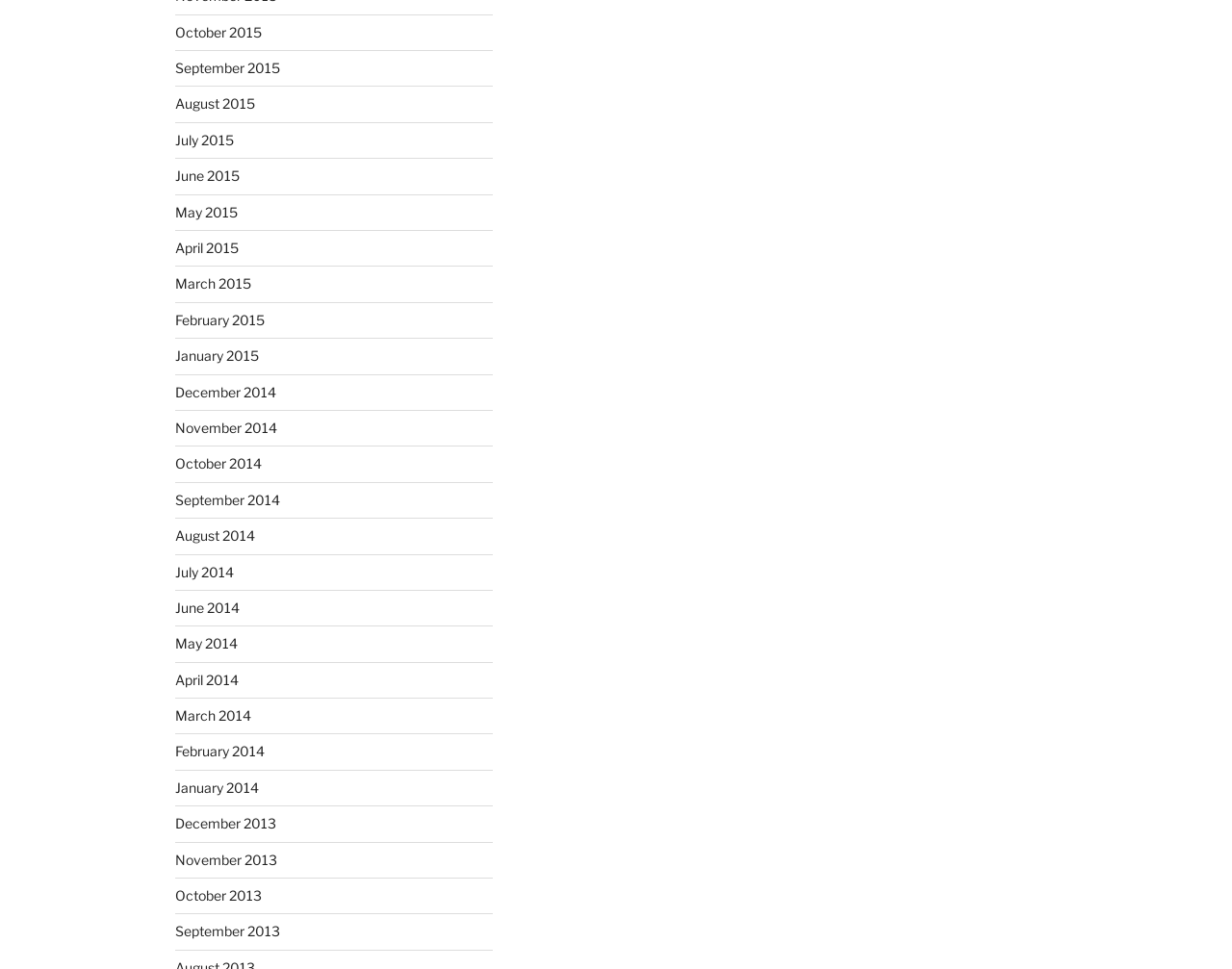Please look at the image and answer the question with a detailed explanation: How many months are listed in 2015?

I counted the number of links with '2015' in their text and found that there are 12 months listed in 2015, from January 2015 to December 2015.